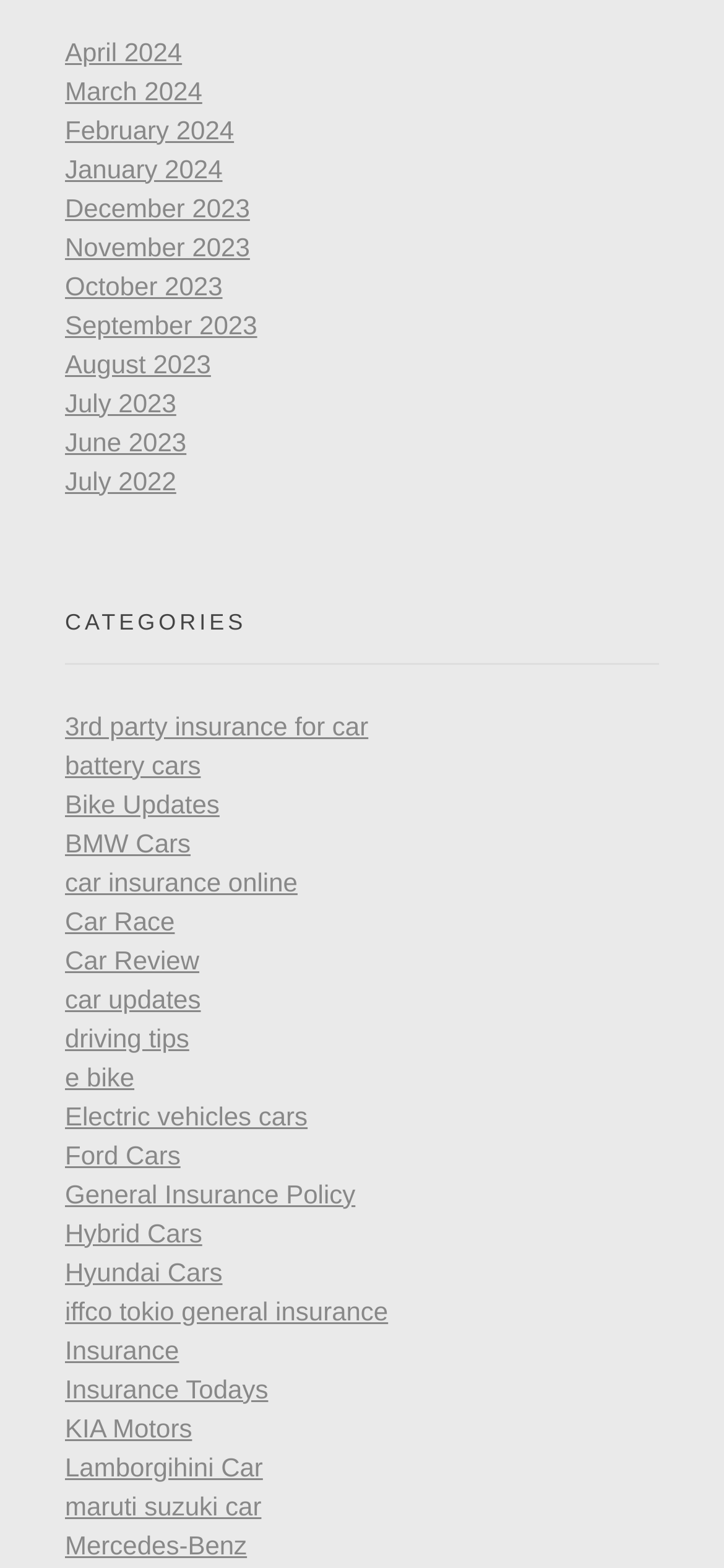Locate the bounding box coordinates of the clickable part needed for the task: "Read about driving tips".

[0.09, 0.652, 0.261, 0.671]